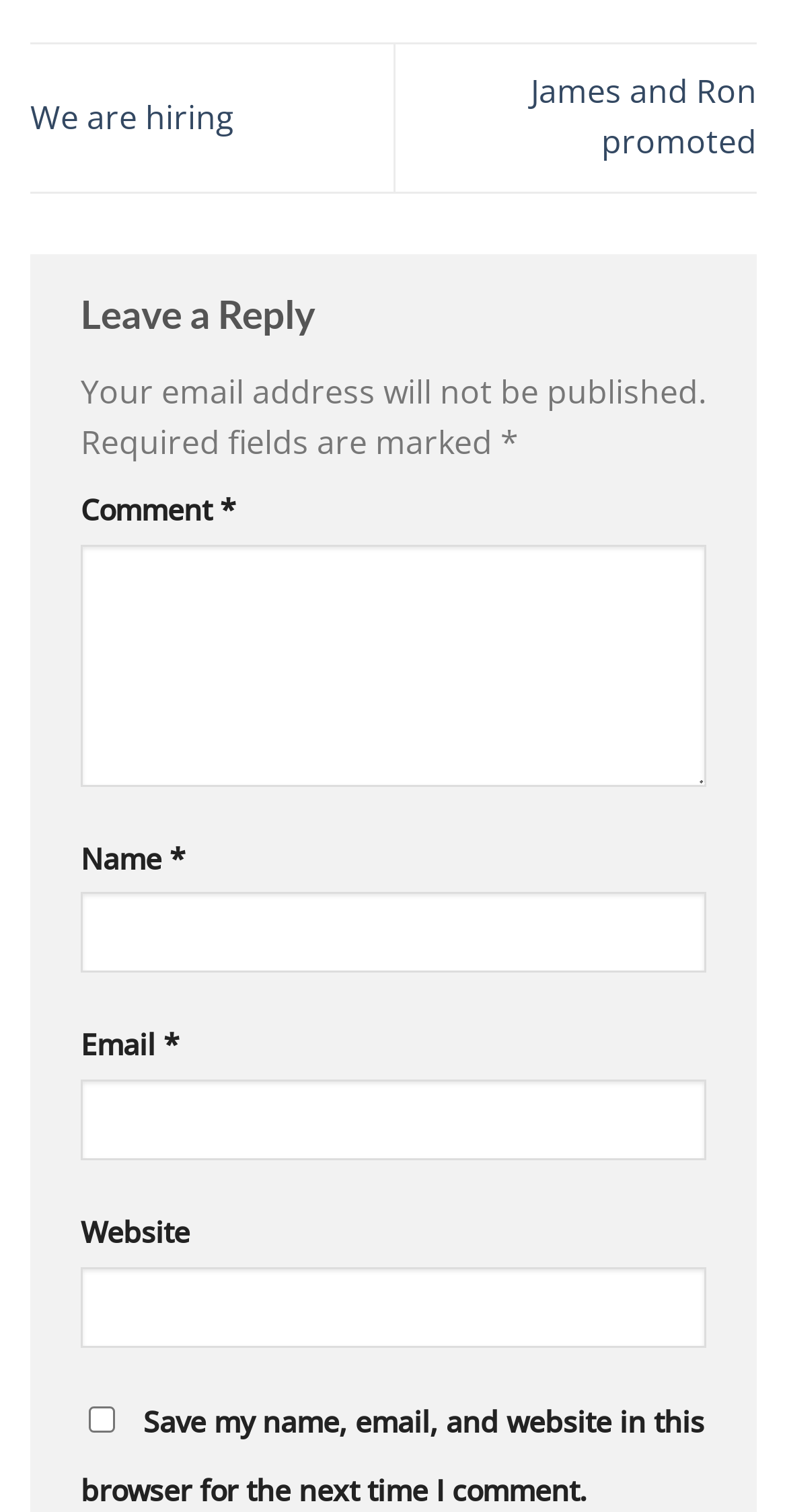Find the bounding box coordinates for the HTML element specified by: "James and Ron promoted".

[0.674, 0.045, 0.962, 0.109]